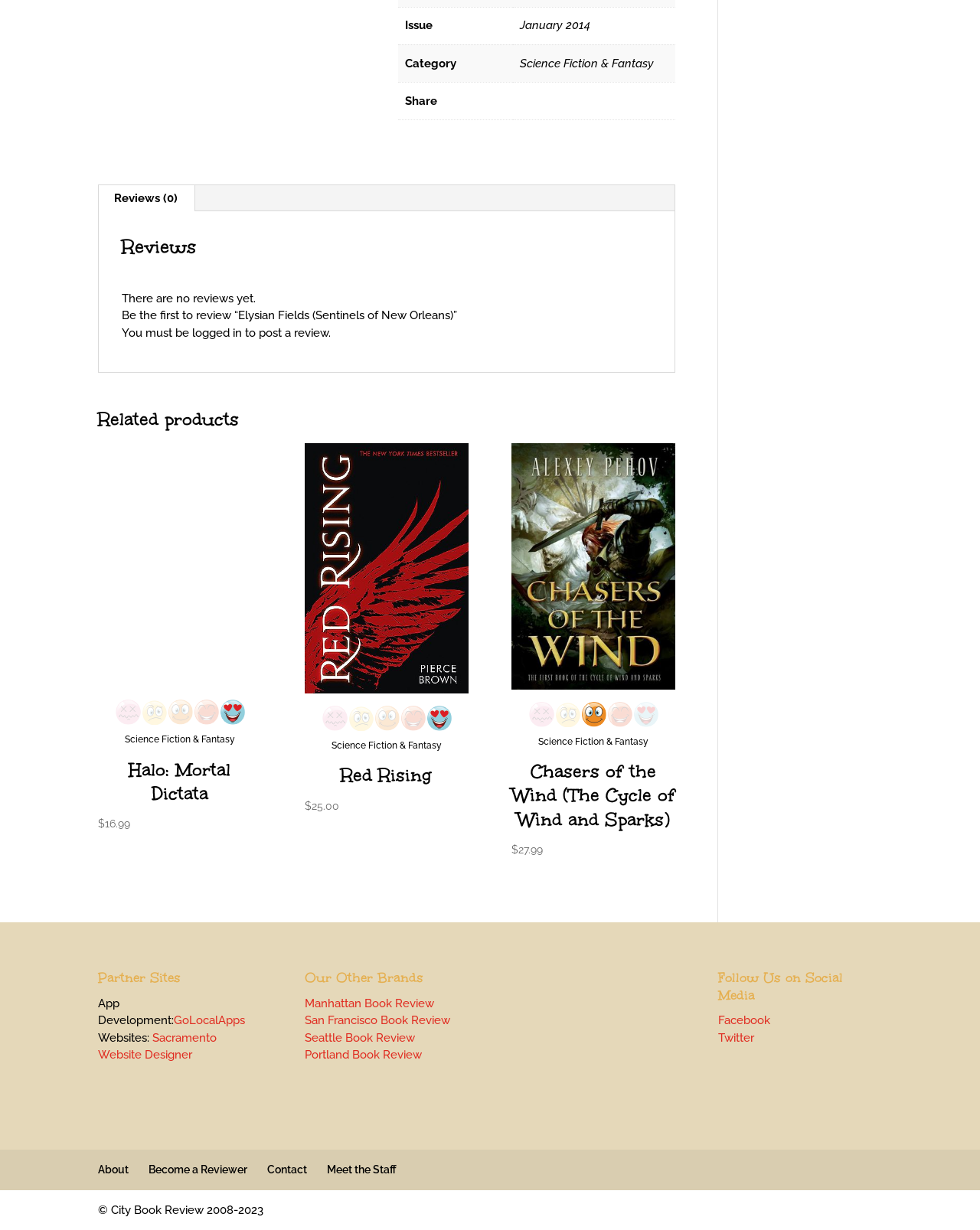Please provide the bounding box coordinates for the element that needs to be clicked to perform the following instruction: "Click on the 'About' link". The coordinates should be given as four float numbers between 0 and 1, i.e., [left, top, right, bottom].

[0.1, 0.946, 0.131, 0.956]